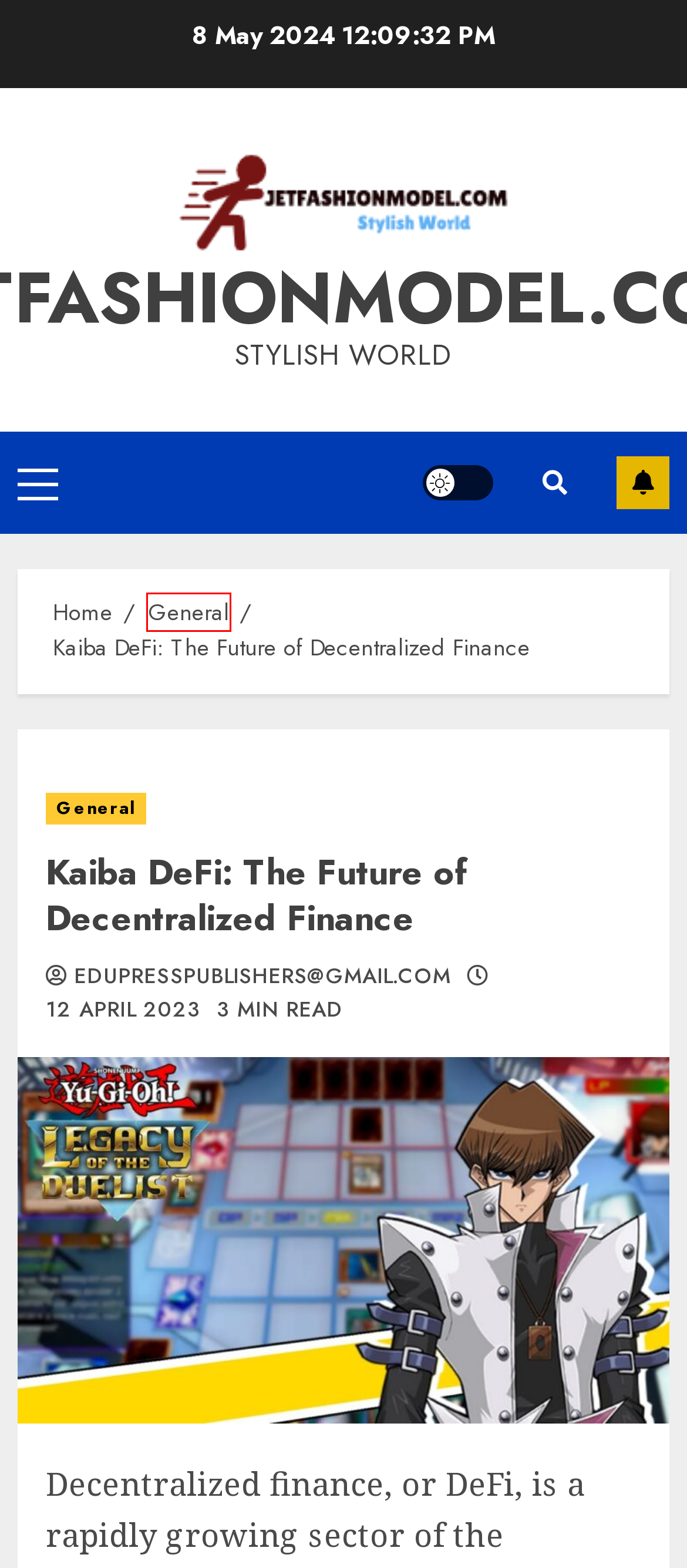You have a screenshot of a webpage with a red rectangle bounding box around an element. Identify the best matching webpage description for the new page that appears after clicking the element in the bounding box. The descriptions are:
A. Hard Money Lenders Reviews: What You Need to Know - todaygiantfashion.com
B. Wordle Past Words - jetfashionmodel.com
C. General Archives - jetfashionmodel.com
D. Dasara Movie Review - jetfashionmodel.com
E. The Rise of Sonic2 Streaming: How it's Changing the Gaming Industry - jetfashionmodel.com
F. jetfashionmodel.com - Stylish World
G. April 2023 - jetfashionmodel.com
H. Eight Fold Path - jetfashionmodel.com

C